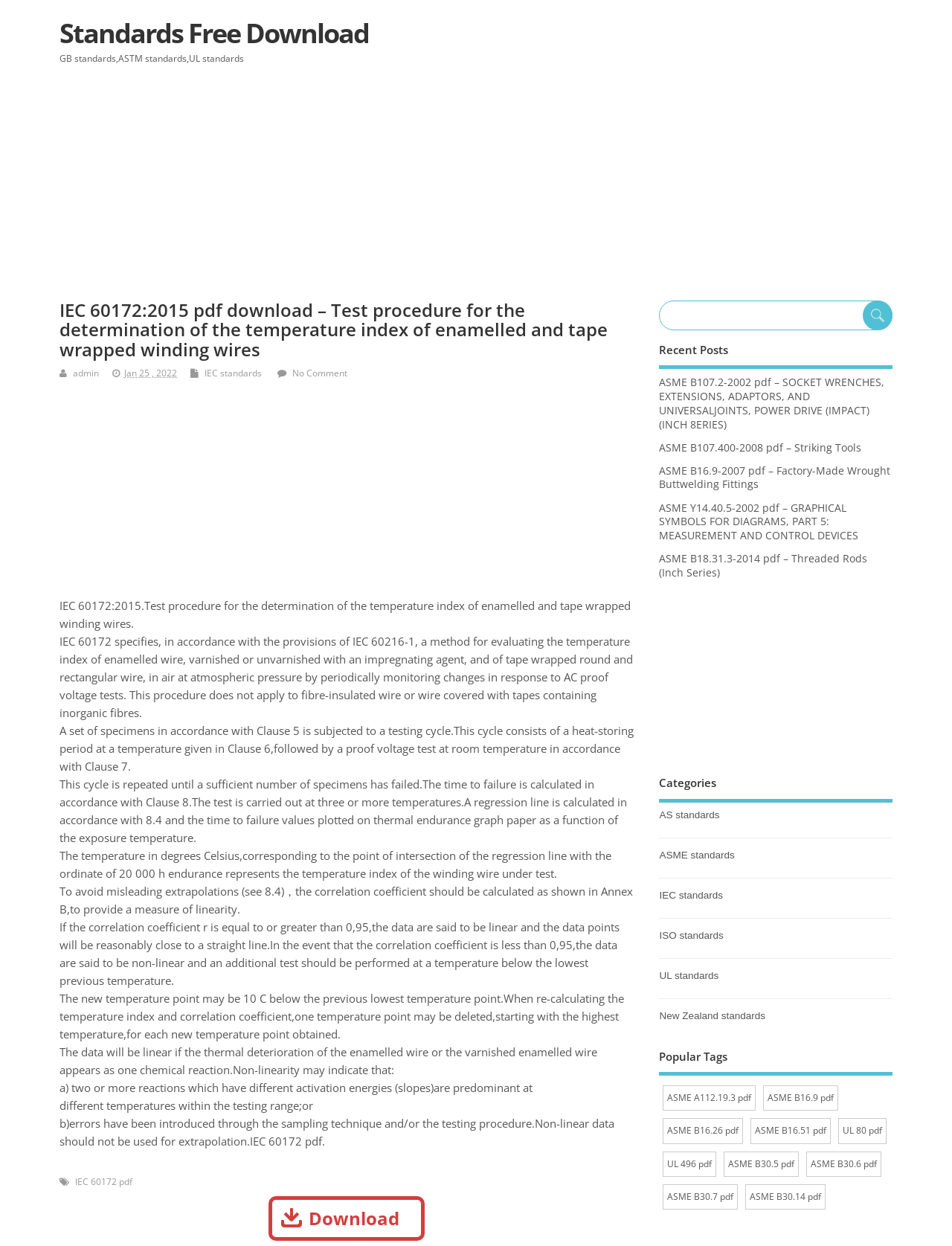Please provide the bounding box coordinates for the element that needs to be clicked to perform the instruction: "Search for IEC standards". The coordinates must consist of four float numbers between 0 and 1, formatted as [left, top, right, bottom].

[0.215, 0.294, 0.275, 0.305]